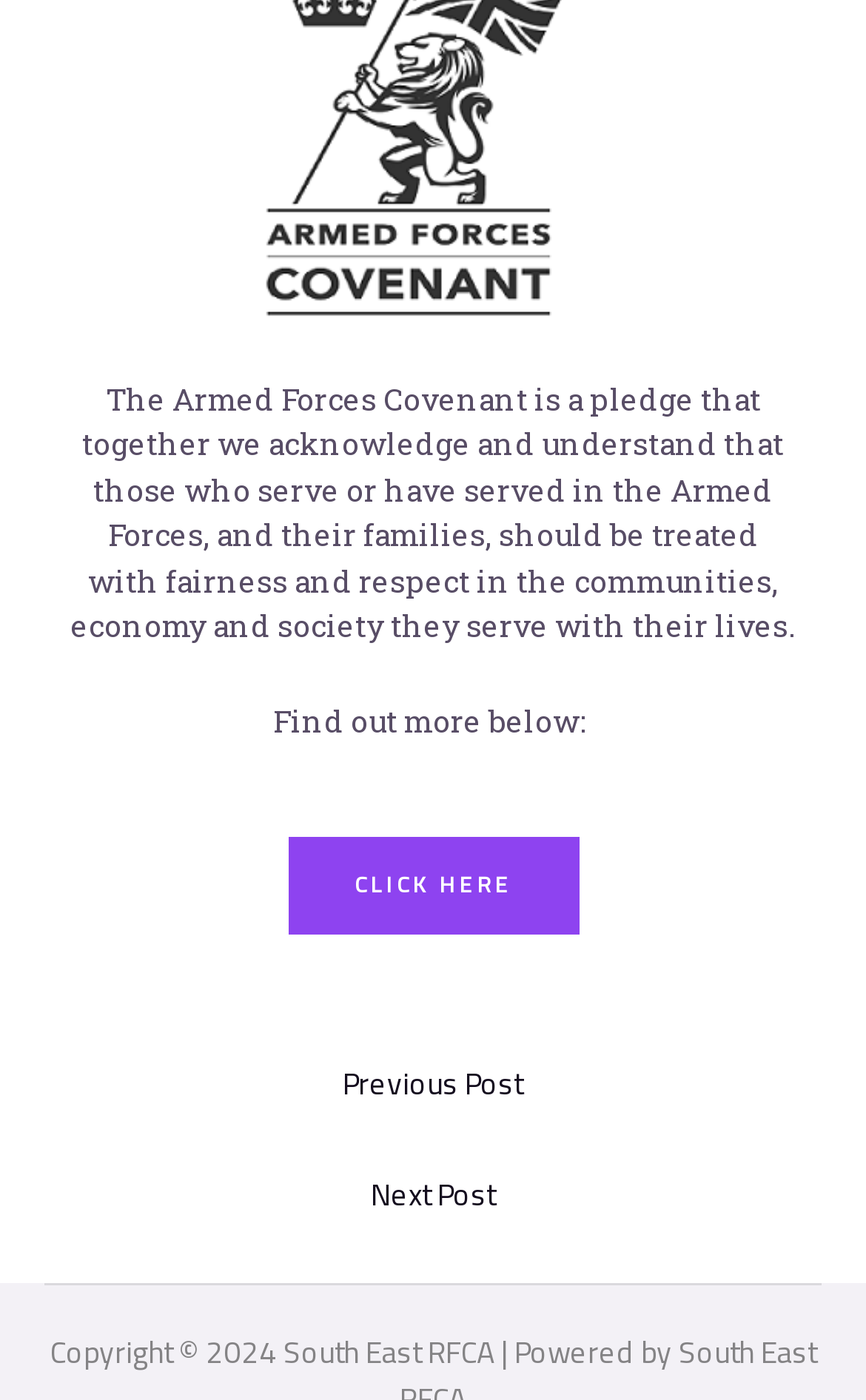Predict the bounding box of the UI element that fits this description: "← Previous Post".

[0.043, 0.752, 0.957, 0.802]